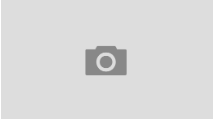Why is the placeholder graphic used?
Please respond to the question with a detailed and thorough explanation.

The placeholder graphic is used to indicate the absence of a specific visual element, which was likely intended to be an image related to the discussion of anti-aging products, and its use enhances the reader's interest in the benefits and promises associated with such solutions.